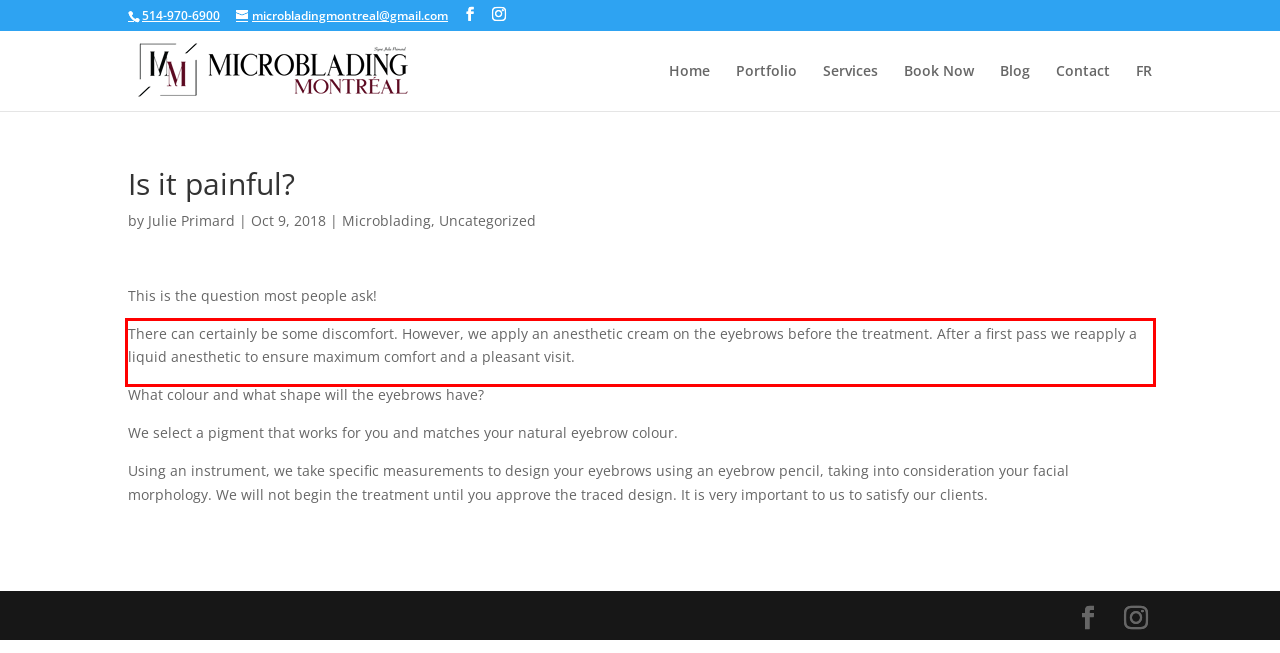You are given a screenshot showing a webpage with a red bounding box. Perform OCR to capture the text within the red bounding box.

There can certainly be some discomfort. However, we apply an anesthetic cream on the eyebrows before the treatment. After a first pass we reapply a liquid anesthetic to ensure maximum comfort and a pleasant visit.